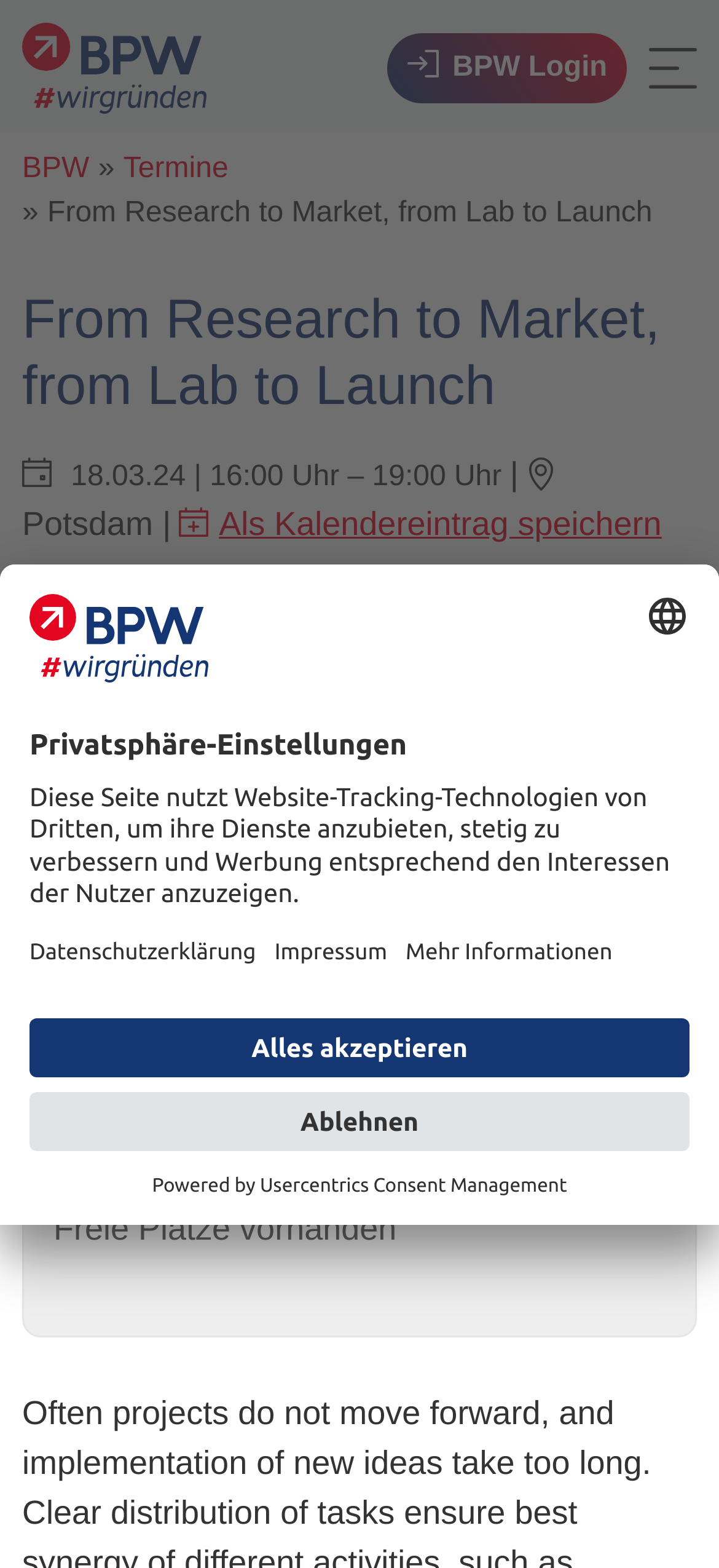Answer the question in one word or a short phrase:
What is the location of the event?

Potsdam